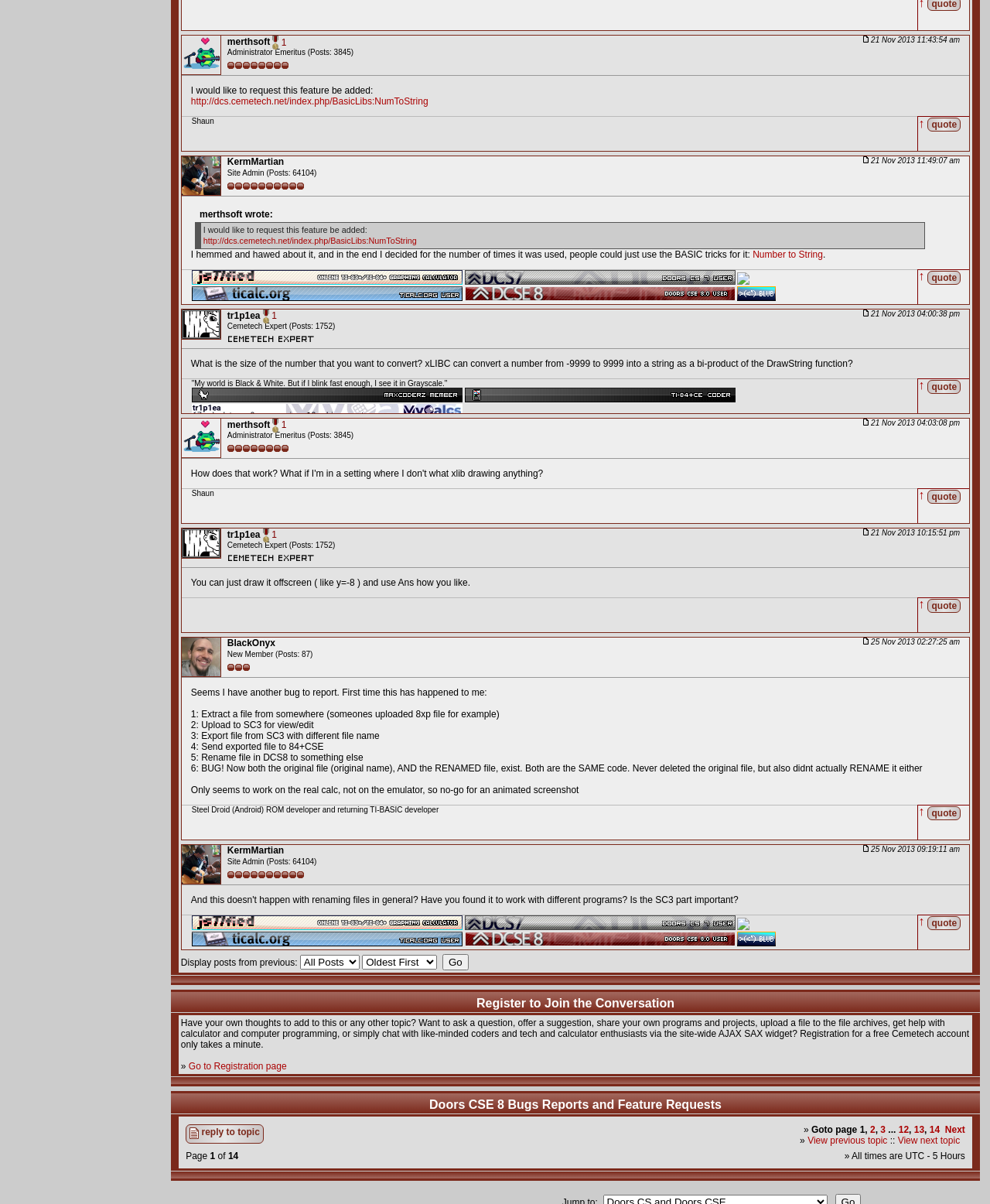Calculate the bounding box coordinates of the UI element given the description: "View next topic".

[0.907, 0.943, 0.97, 0.952]